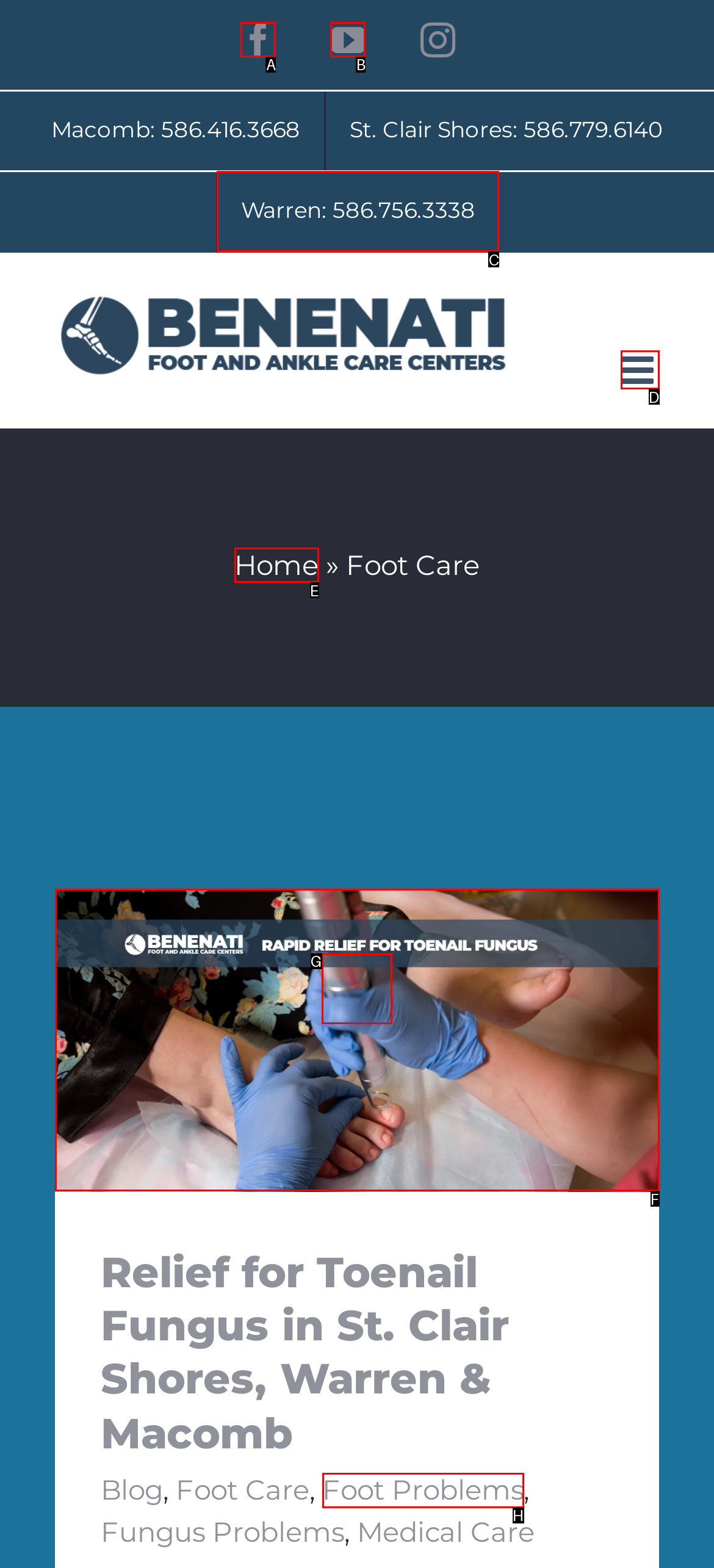Determine which option aligns with the description: YouTube. Provide the letter of the chosen option directly.

B